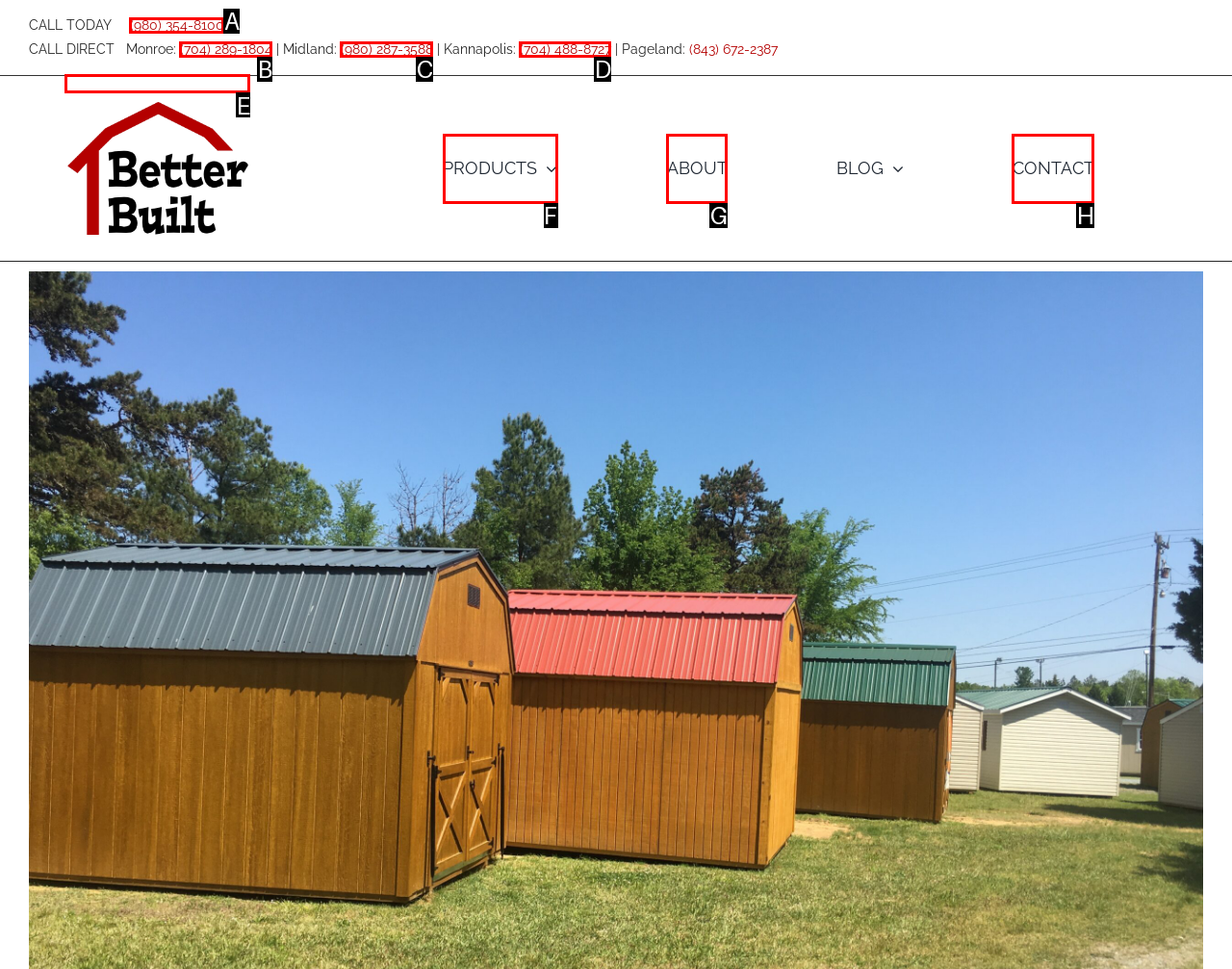Identify the letter of the UI element you should interact with to perform the task: Click the logo
Reply with the appropriate letter of the option.

E